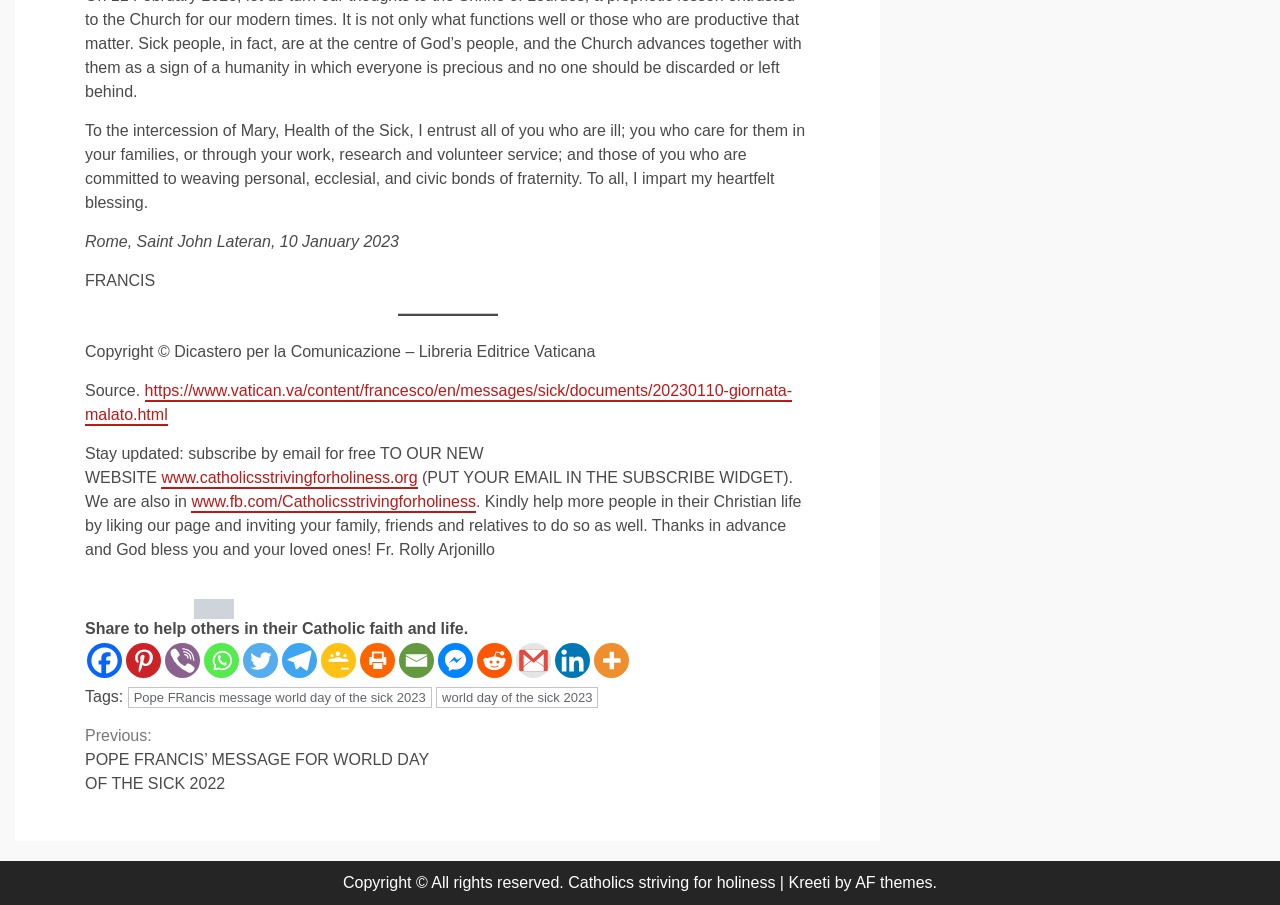Respond to the question below with a concise word or phrase:
What is the purpose of the 'Stay updated' section?

To subscribe to the website